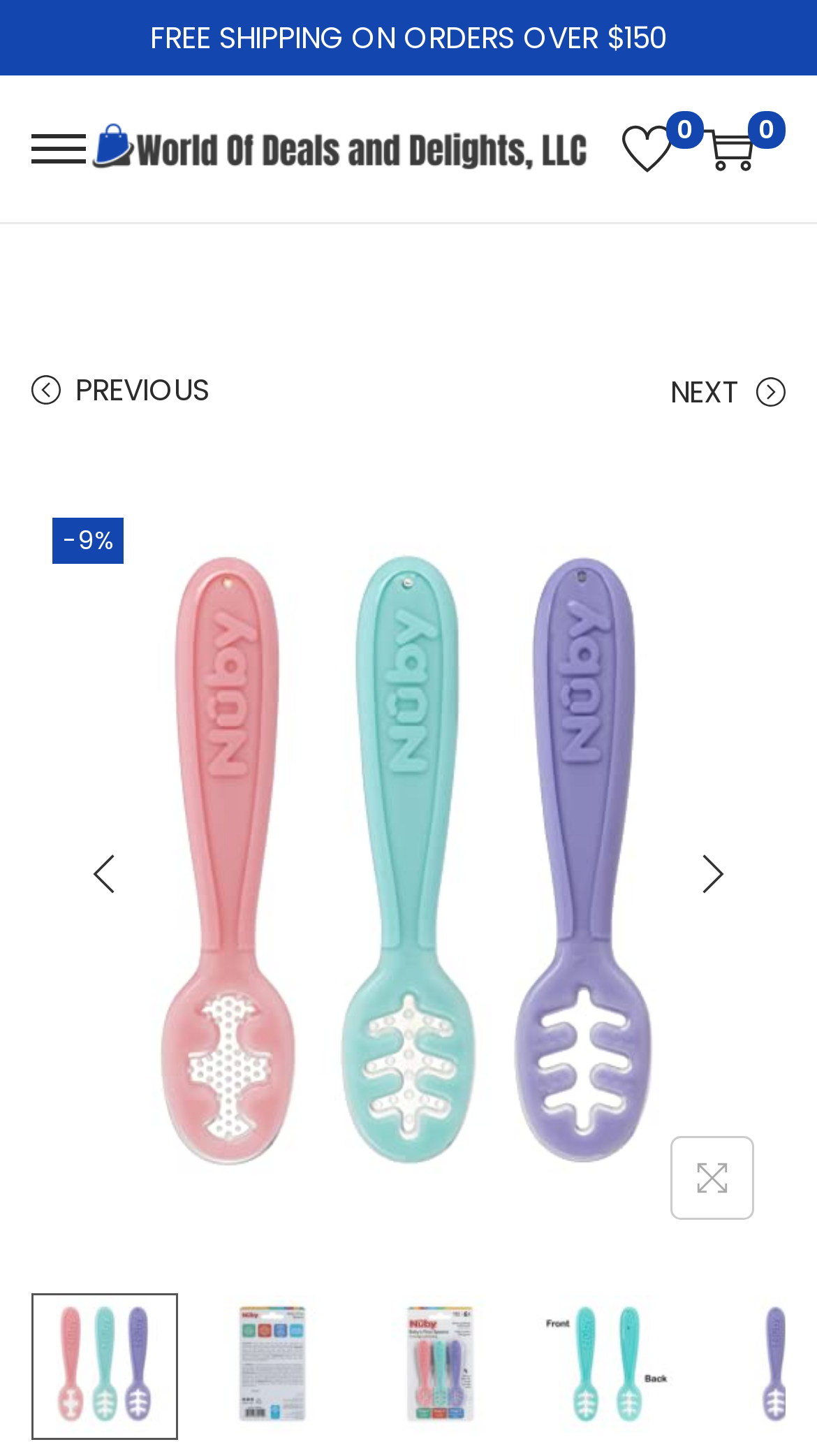Find the bounding box coordinates for the HTML element specified by: "name="s" placeholder="Search products…"".

[0.1, 0.471, 0.9, 0.557]